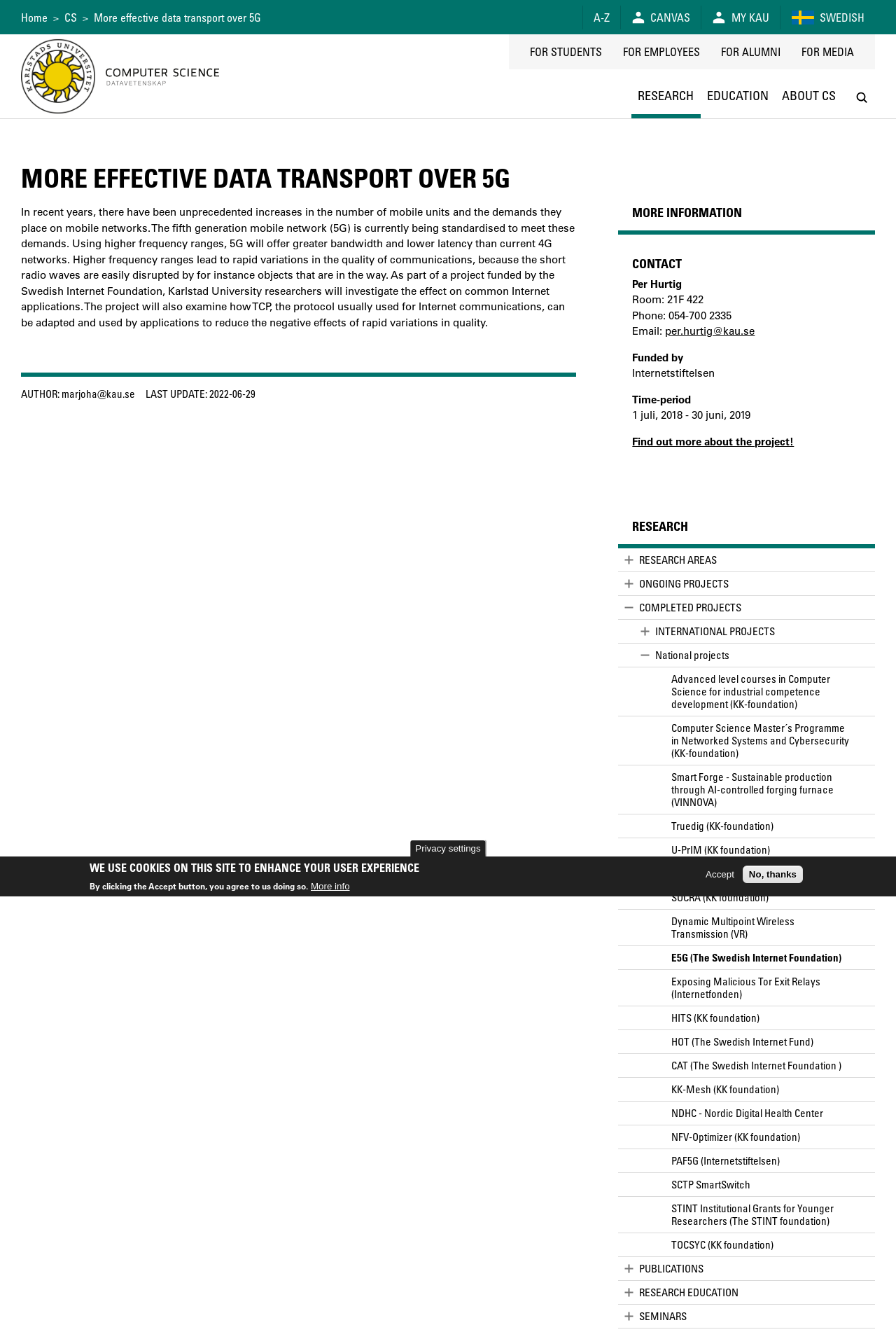Who is the contact person?
Look at the image and respond with a single word or a short phrase.

Per Hurtig